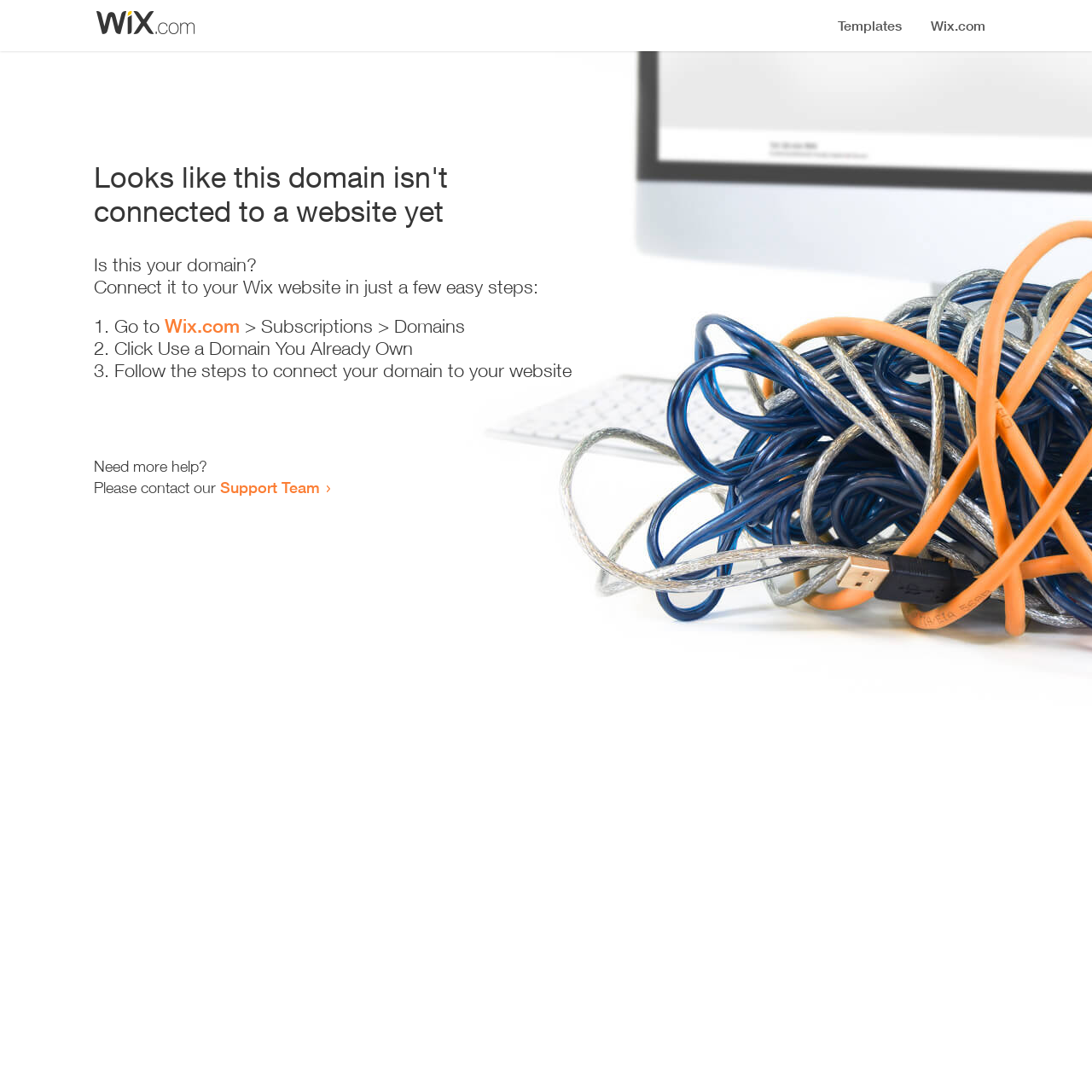Illustrate the webpage thoroughly, mentioning all important details.

The webpage appears to be an error page, indicating that a domain is not connected to a website yet. At the top, there is a small image, likely a logo or icon. Below the image, a prominent heading reads "Looks like this domain isn't connected to a website yet". 

Underneath the heading, a series of instructions are provided to connect the domain to a Wix website. The instructions are divided into three steps, each marked with a numbered list marker (1., 2., and 3.). The first step involves going to Wix.com, specifically the Subscriptions > Domains section. The second step is to click "Use a Domain You Already Own", and the third step is to follow the instructions to connect the domain to the website.

At the bottom of the page, there is a section offering additional help, with a message "Need more help?" followed by an invitation to contact the Support Team via a link.